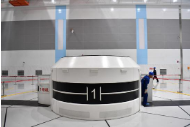Create an extensive caption that includes all significant details of the image.

In a high-tech facility designed for cutting-edge research and development, a technician in blue coveralls meticulously cleans a large, cylindrical device marked with the number "1." This machine, situated in a spacious, brightly lit environment with sleek walls and an organized layout, appears to be part of advanced engineering or testing operations. The setting exudes a sense of precision and innovation, highlighting the importance of maintaining equipment in optimal condition. The careful attention of the technician signifies the critical nature of the work being conducted, aimed at ensuring reliability in future projects.